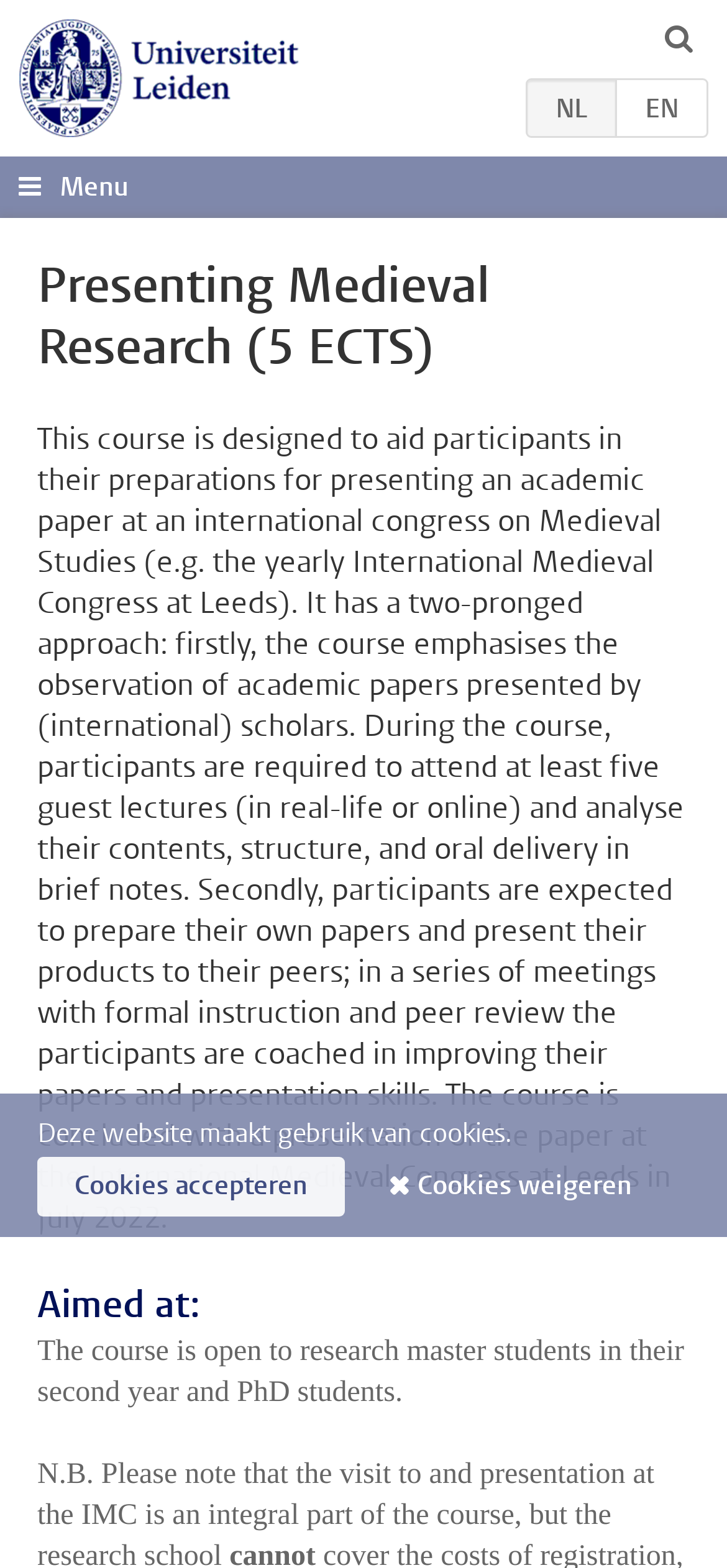Who is the course aimed at?
Examine the image and provide an in-depth answer to the question.

The course description specifies that the course is open to research master students in their second year and PhD students.